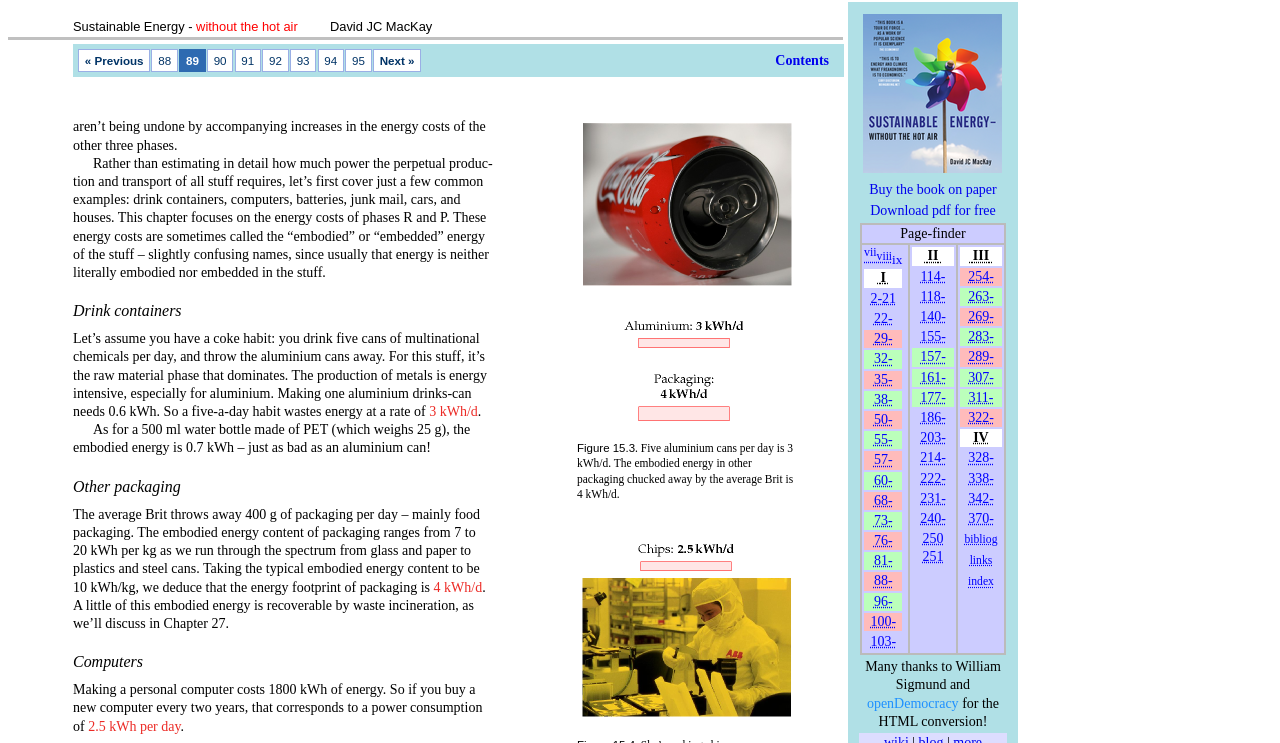Describe all the key features of the webpage in detail.

This webpage appears to be a chapter from an online book titled "Sustainable Energy - without the hot air" by David MacKay. The chapter is focused on the energy costs of various everyday items, such as drink containers, computers, and packaging.

At the top of the page, there is a navigation bar with links to the previous and next pages, as well as a link to the contents page. Below this, there is a heading that reads "Drink containers" followed by several paragraphs of text discussing the energy costs associated with producing and disposing of aluminum cans and plastic bottles.

The text is divided into sections with headings, including "Other packaging" and "Computers", each discussing the energy costs associated with these items. There are also several static text elements that appear to be captions or notes, including one that reads "Figure 15.3" and another that summarizes the energy costs of aluminum cans and packaging.

On the right-hand side of the page, there is a table of contents with links to different sections of the book, including a dedication page, preface, and various chapters. There is also an image of the book cover and links to buy the book or download a PDF version.

Overall, the webpage is a dense, text-heavy page with a focus on presenting information and data about sustainable energy and the environmental impact of everyday items.